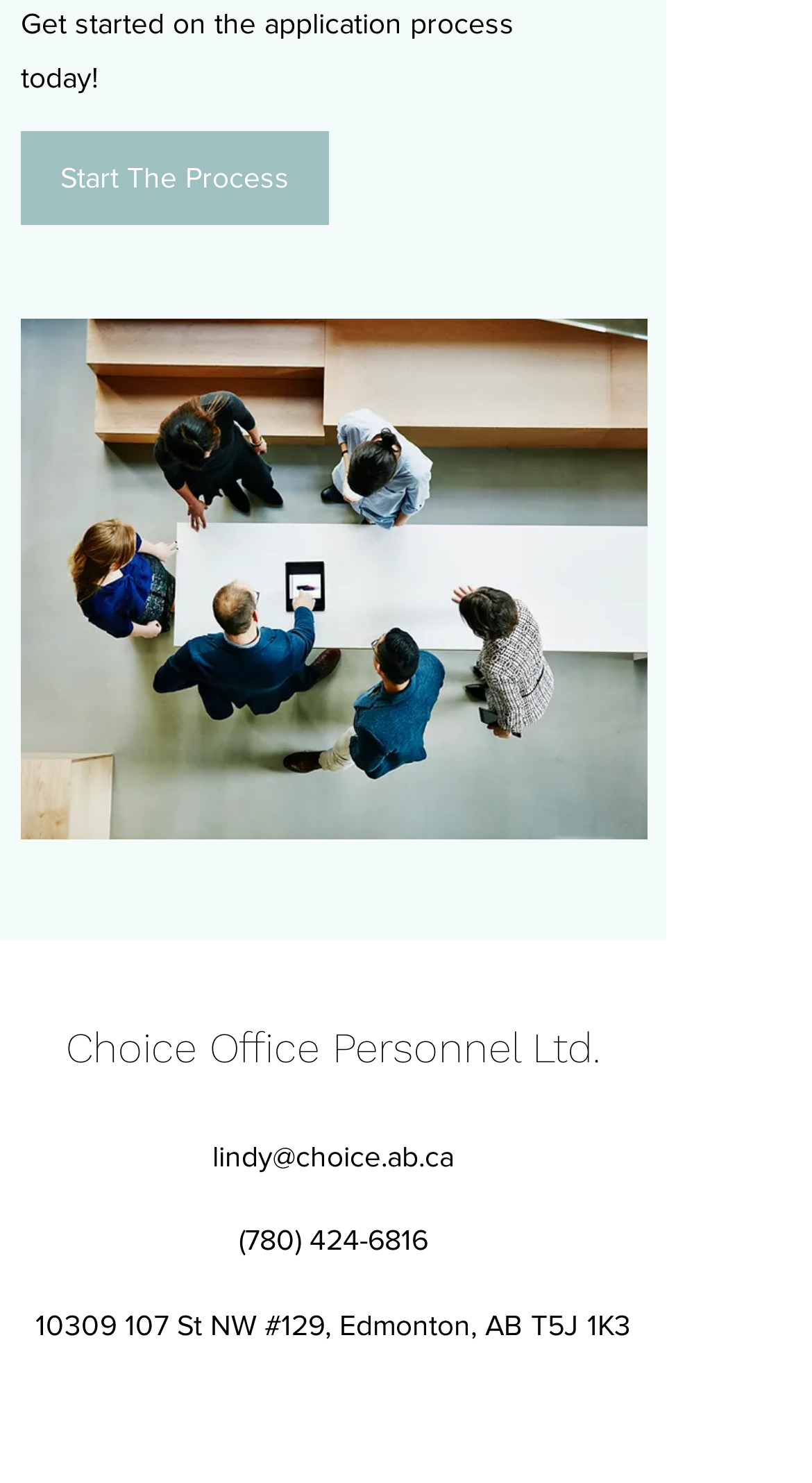Answer the question below in one word or phrase:
What is the phone number on the page?

(780) 424-6816